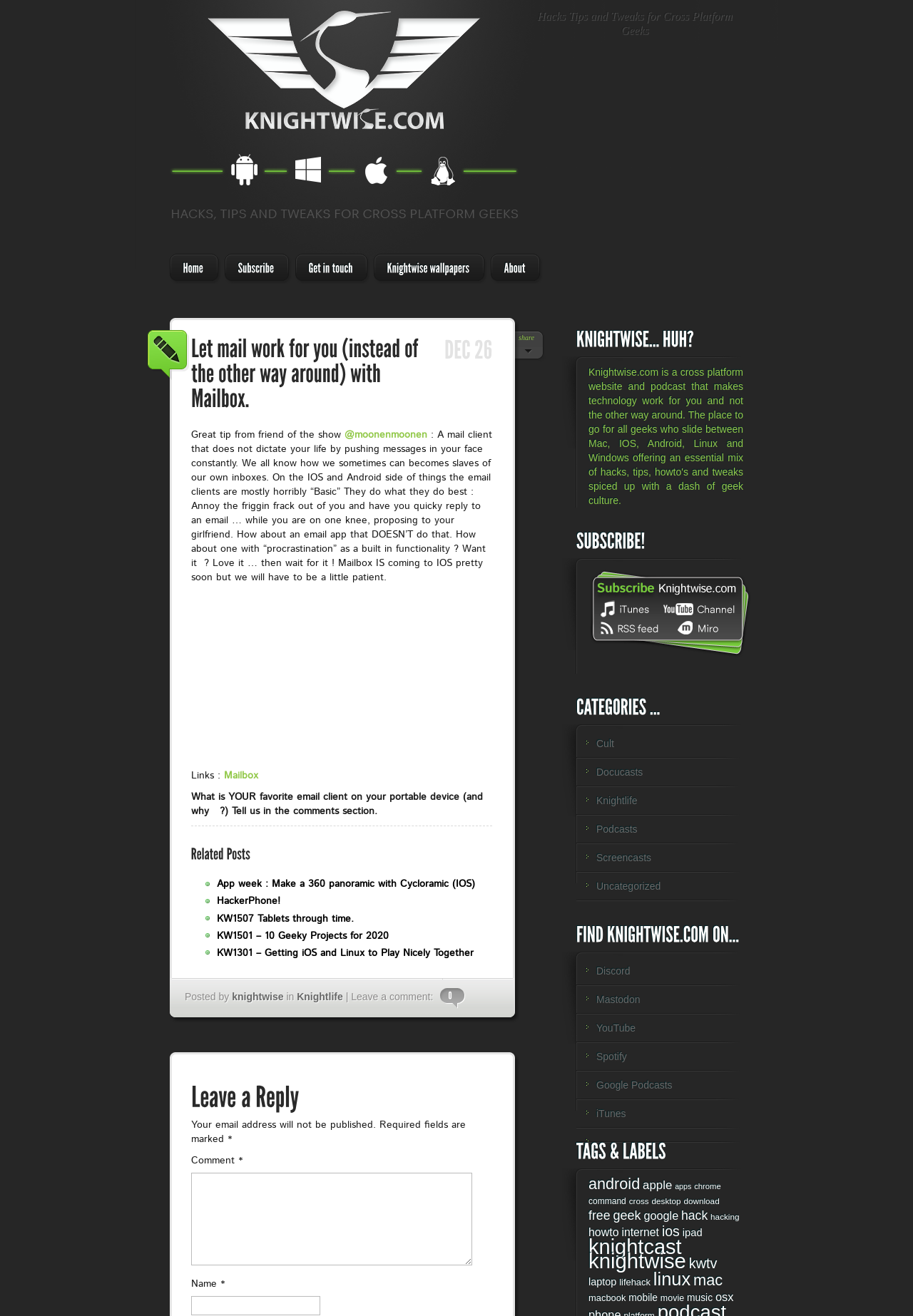Identify the bounding box coordinates of the clickable section necessary to follow the following instruction: "Read the article about Mailbox". The coordinates should be presented as four float numbers from 0 to 1, i.e., [left, top, right, bottom].

[0.209, 0.257, 0.463, 0.325]